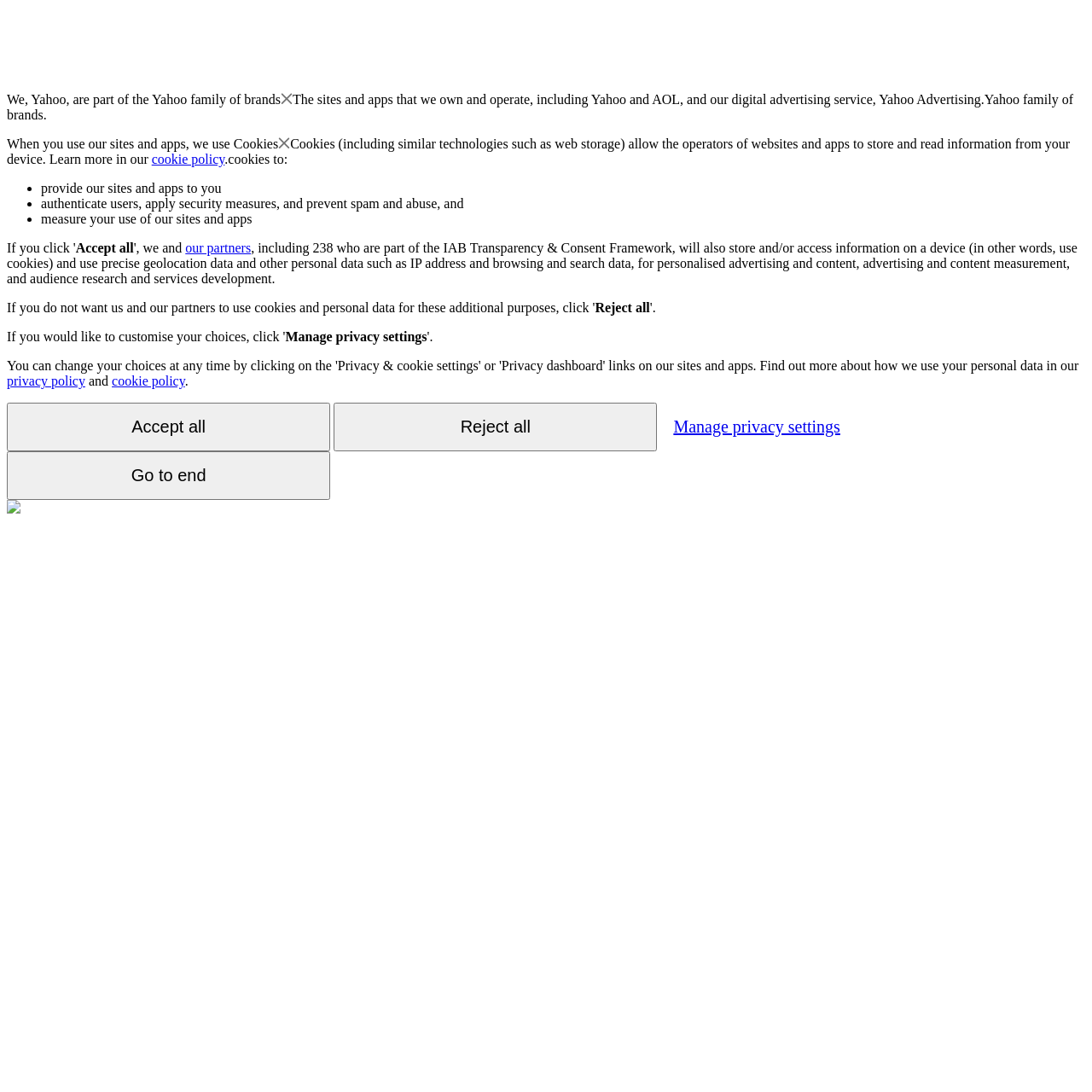What is Yahoo part of?
Answer the question based on the image using a single word or a brief phrase.

Yahoo family of brands